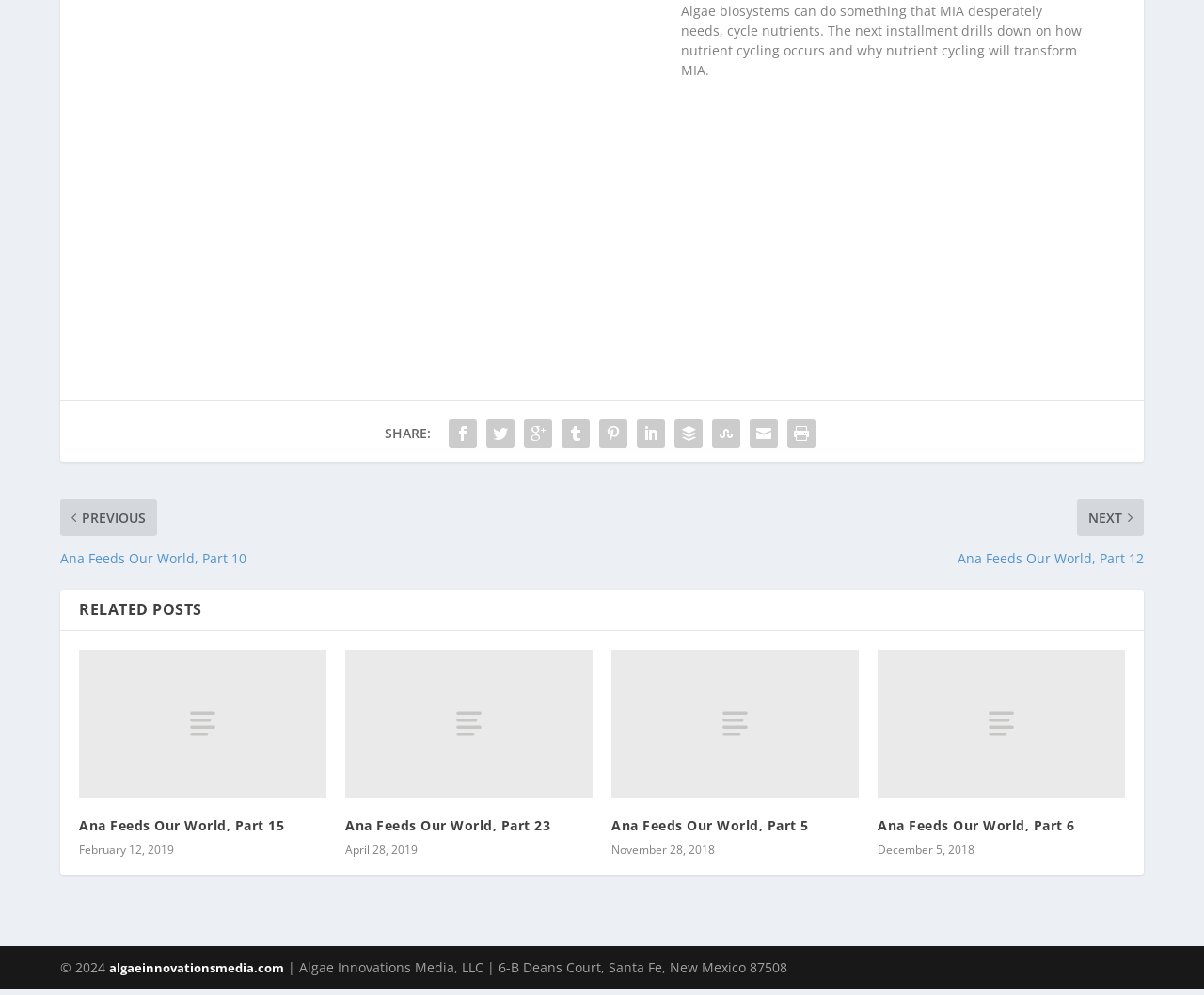Analyze the image and give a detailed response to the question:
What is the title of the first related post?

The first related post is identified by its heading element, which contains the text 'Ana Feeds Our World, Part 15'. This heading is located above the image and link elements with the same title.